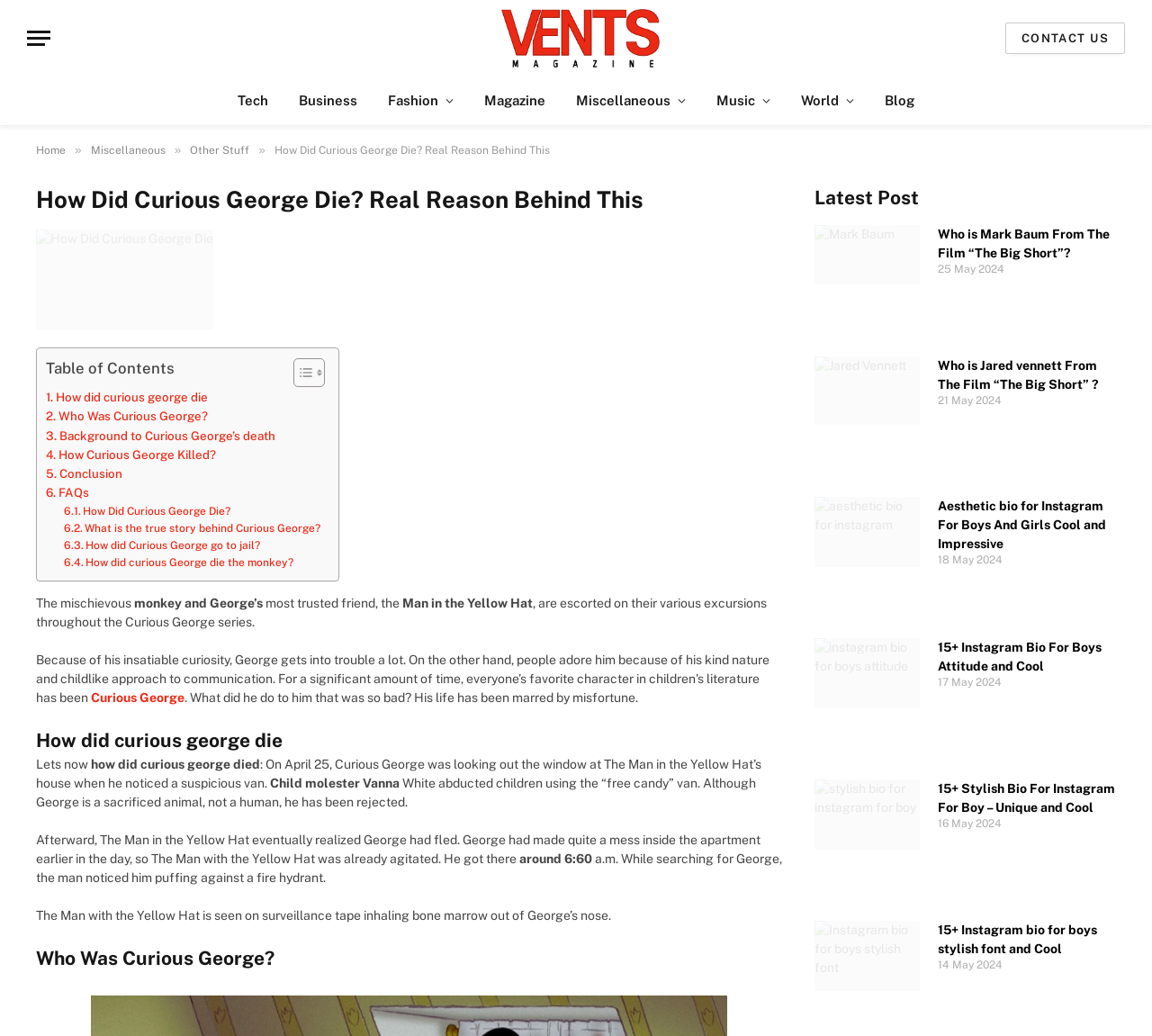What is the occupation of the person who abducted Curious George?
Please provide a detailed and comprehensive answer to the question.

According to the webpage, Vanna White abducted children using the 'free candy' van, and is referred to as a child molester. This information is provided in the section describing how Curious George died.